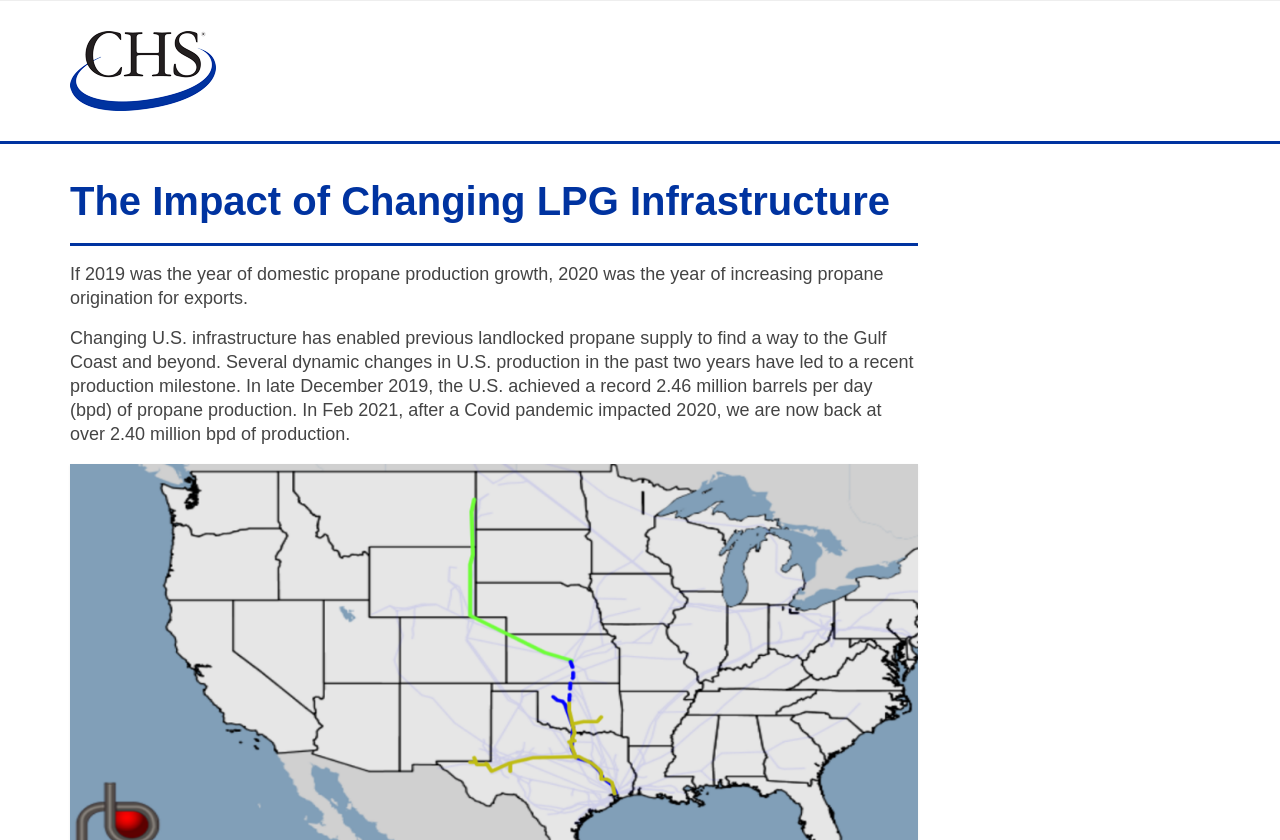What is the record propane production achieved in December 2019?
Based on the image content, provide your answer in one word or a short phrase.

2.46 million bpd